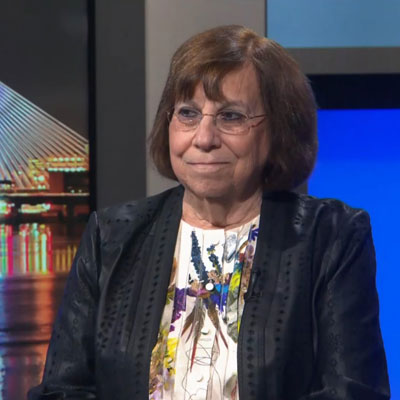Observe the image and answer the following question in detail: What is the pattern on Carol R. Saivetz's top?

According to the caption, Carol R. Saivetz wears a white top adorned with colorful floral designs, which suggests the pattern on her top.